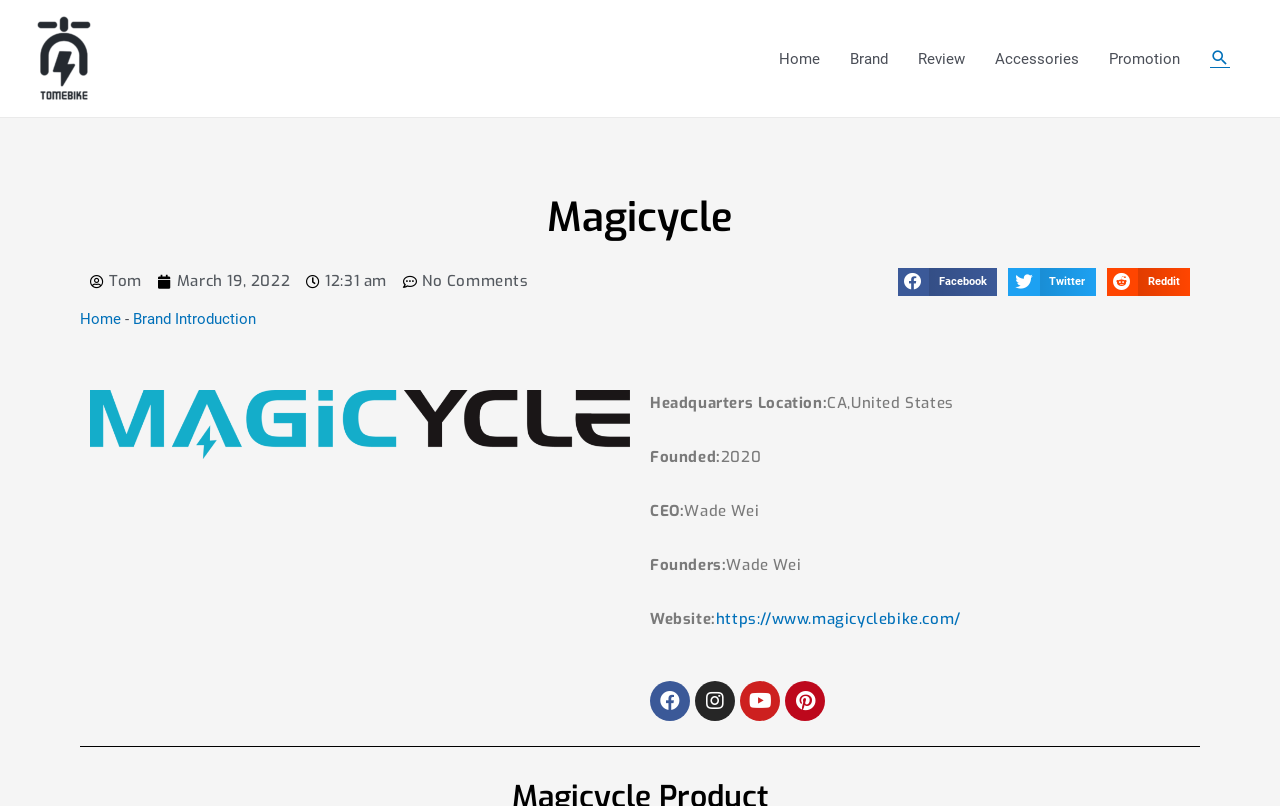Pinpoint the bounding box coordinates of the element that must be clicked to accomplish the following instruction: "Visit the brand introduction page". The coordinates should be in the format of four float numbers between 0 and 1, i.e., [left, top, right, bottom].

[0.104, 0.385, 0.2, 0.407]